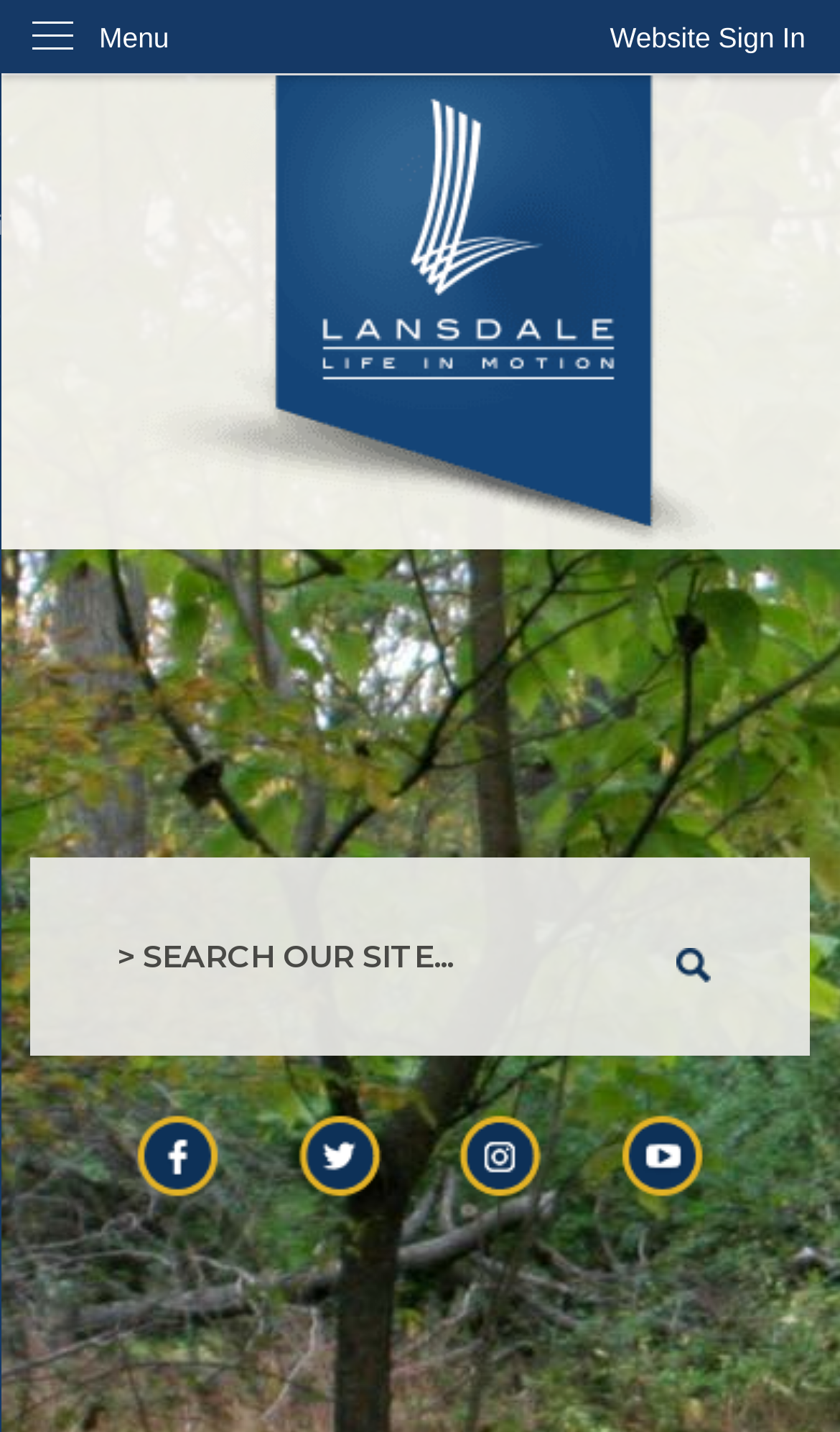Find the bounding box coordinates for the element that must be clicked to complete the instruction: "Check out 'My Thoughts on the Matter'". The coordinates should be four float numbers between 0 and 1, indicated as [left, top, right, bottom].

None